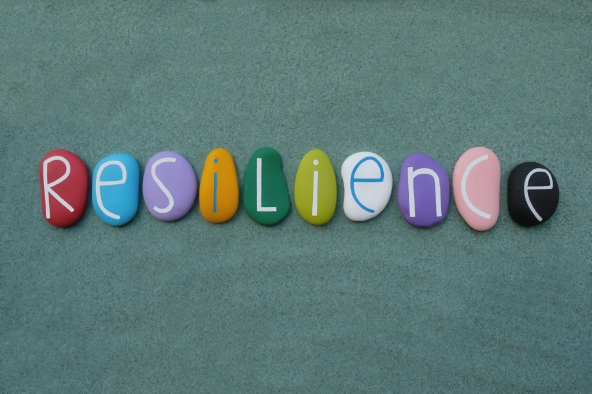Please reply with a single word or brief phrase to the question: 
What is the theme of the image?

Emotional resilience